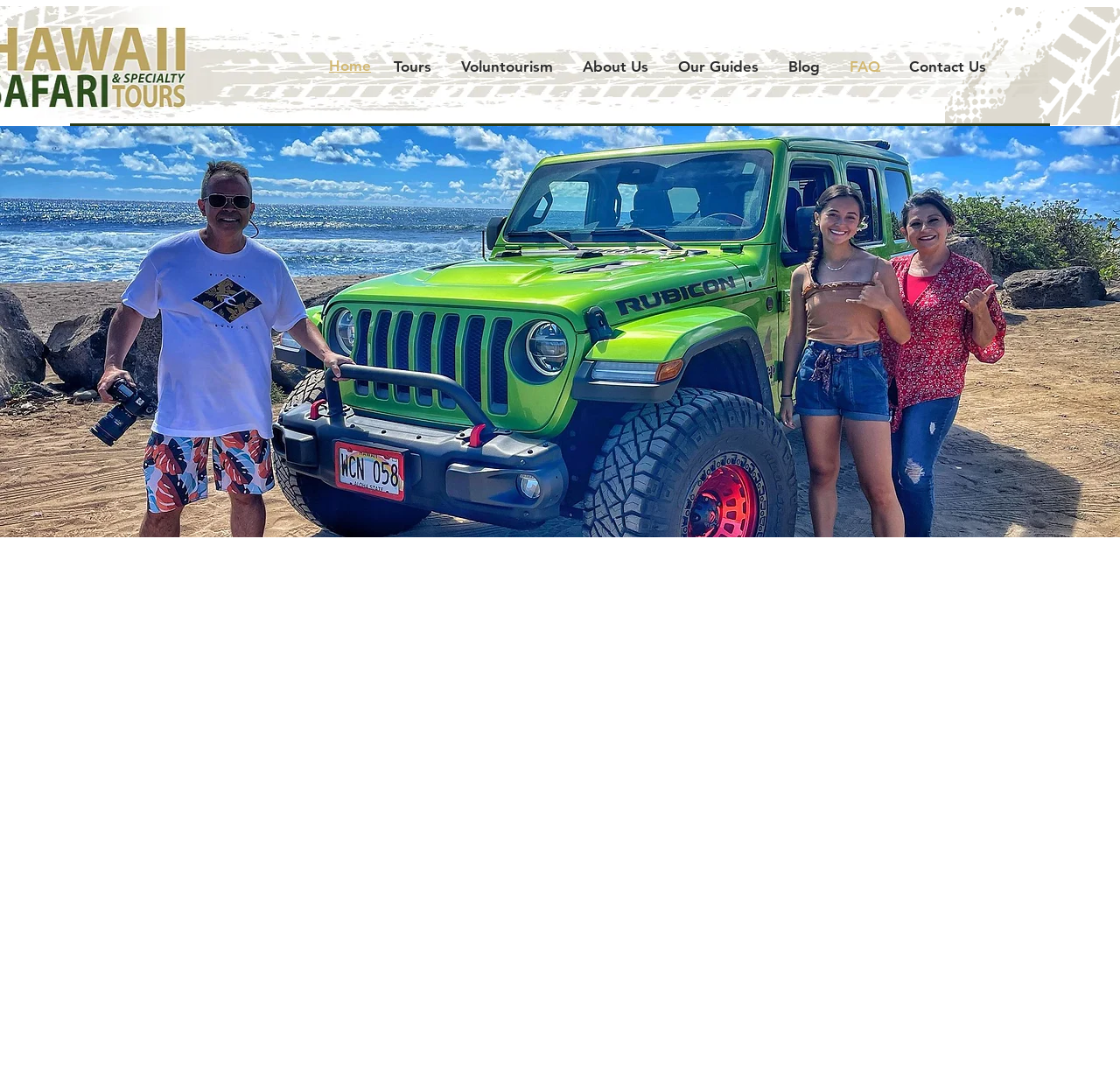Please predict the bounding box coordinates of the element's region where a click is necessary to complete the following instruction: "Go to the 'About Us' page". The coordinates should be represented by four float numbers between 0 and 1, i.e., [left, top, right, bottom].

[0.507, 0.041, 0.592, 0.081]